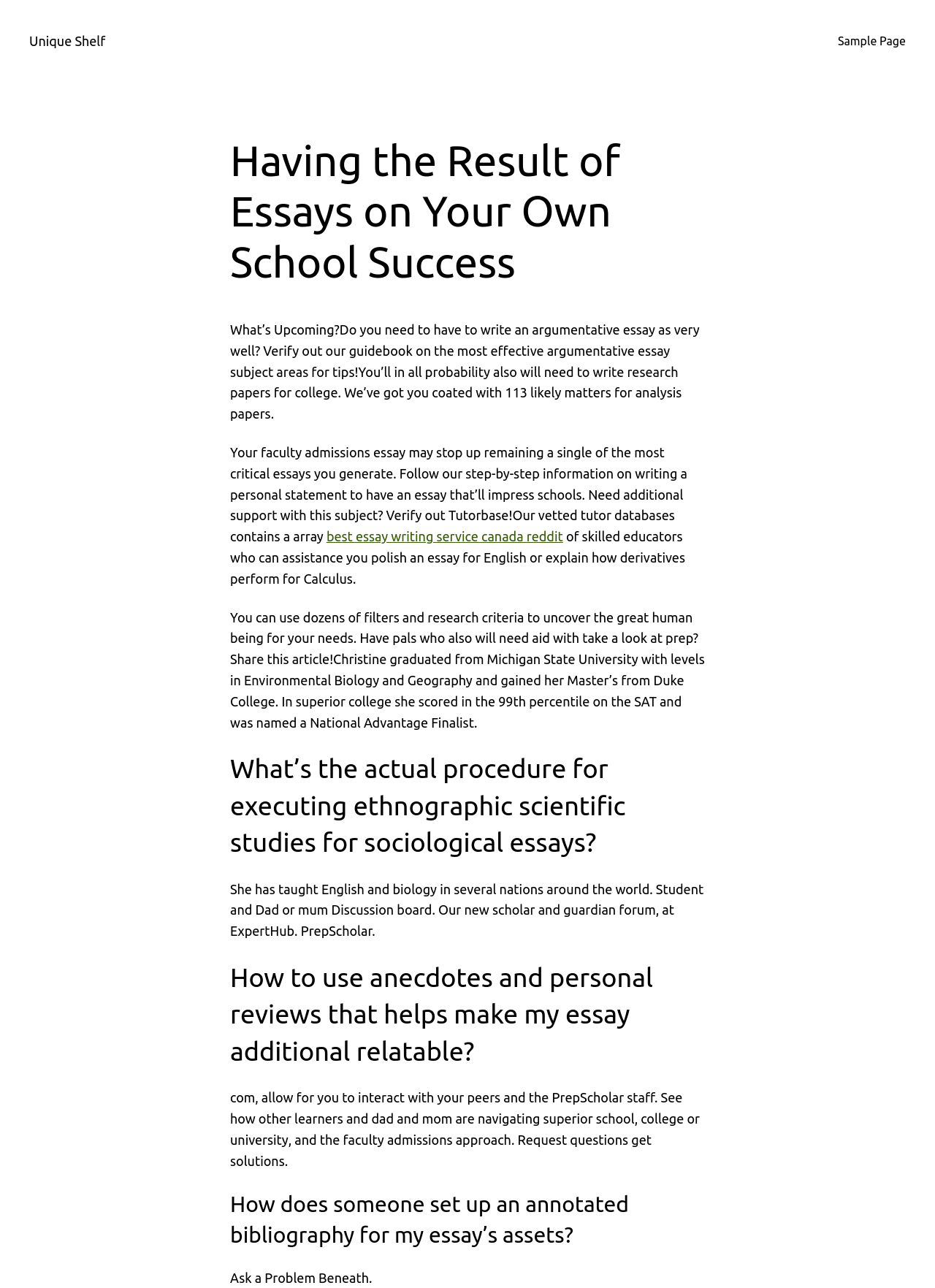What is the name of the forum mentioned on this webpage?
Could you answer the question in a detailed manner, providing as much information as possible?

The webpage mentions a forum called ExpertHub, which is a platform for students and parents to interact with each other and the PrepScholar staff, and to ask questions and get answers about high school, college, and the college admissions process.